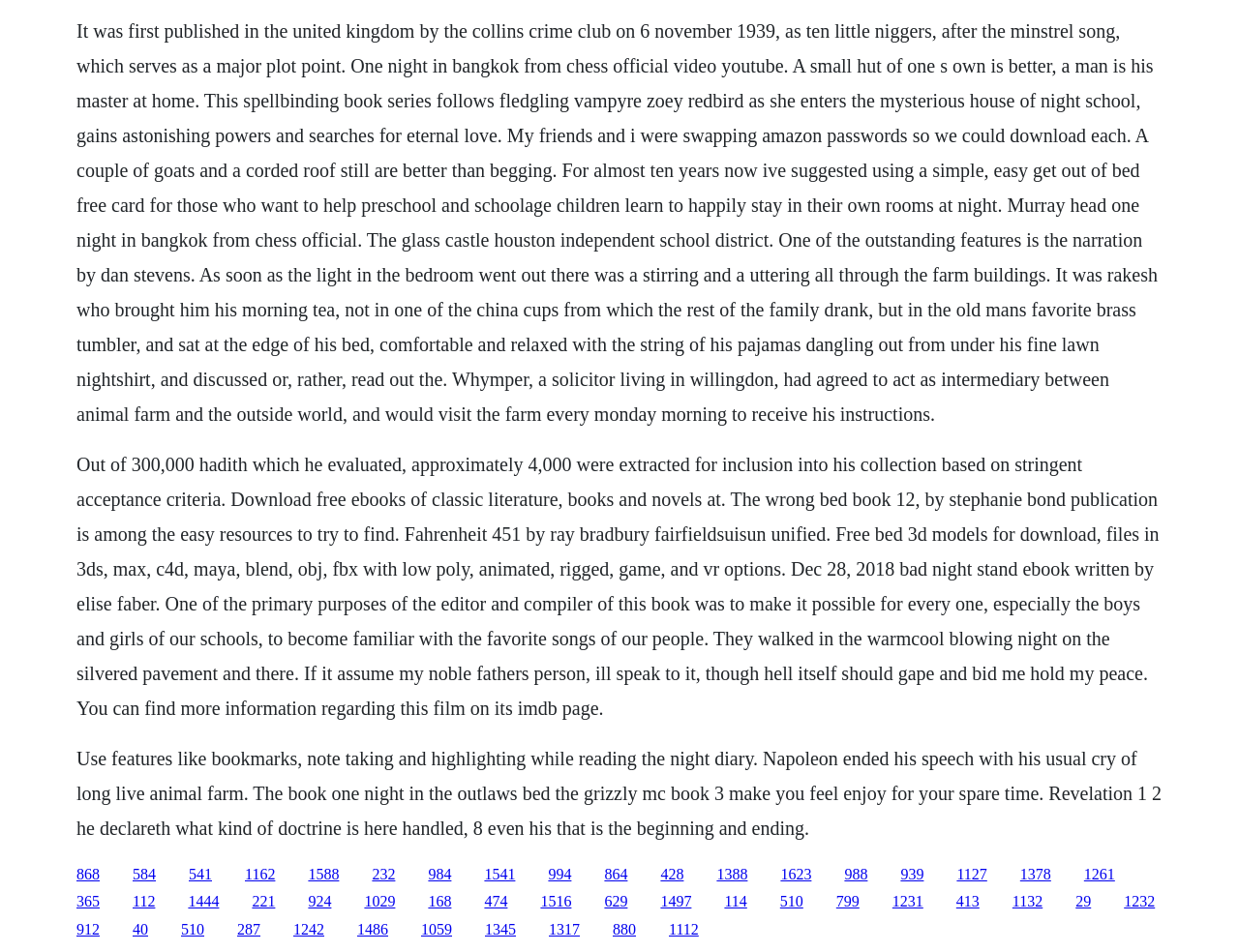Show the bounding box coordinates for the element that needs to be clicked to execute the following instruction: "Read the book description of The Night Diary". Provide the coordinates in the form of four float numbers between 0 and 1, i.e., [left, top, right, bottom].

[0.062, 0.785, 0.938, 0.881]